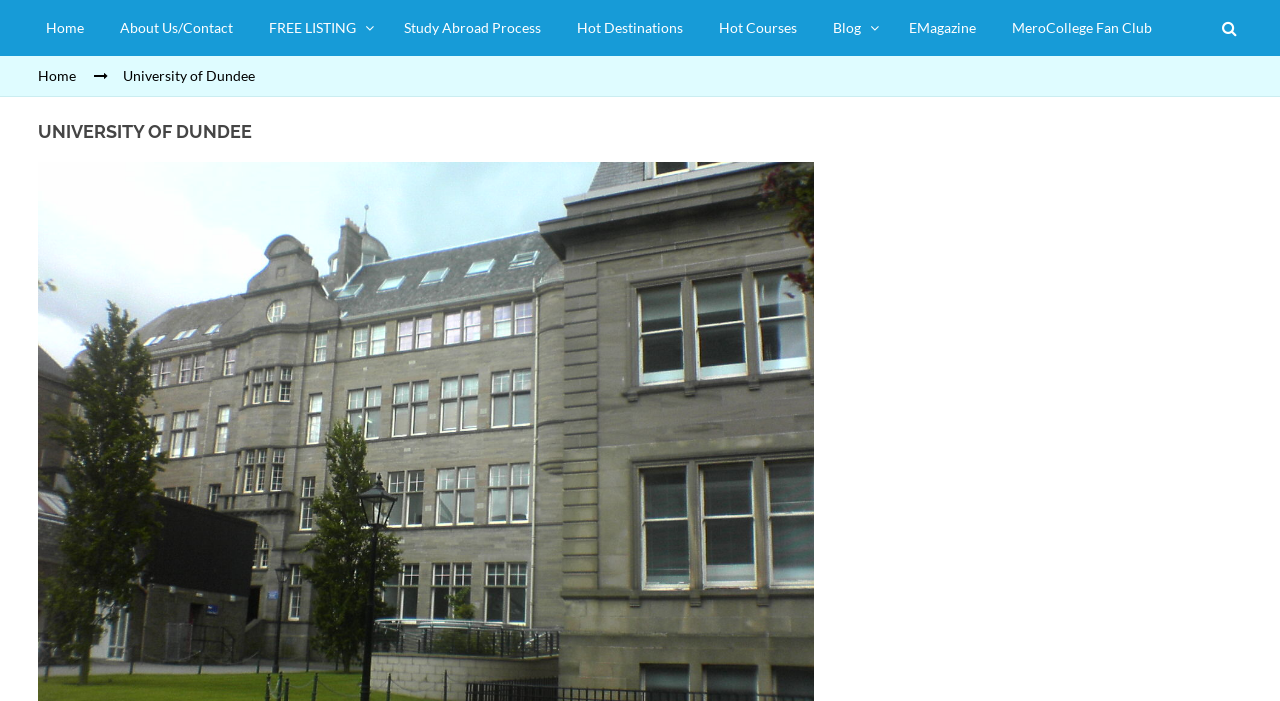Using the format (top-left x, top-left y, bottom-right x, bottom-right y), and given the element description, identify the bounding box coordinates within the screenshot: Home

[0.022, 0.0, 0.08, 0.08]